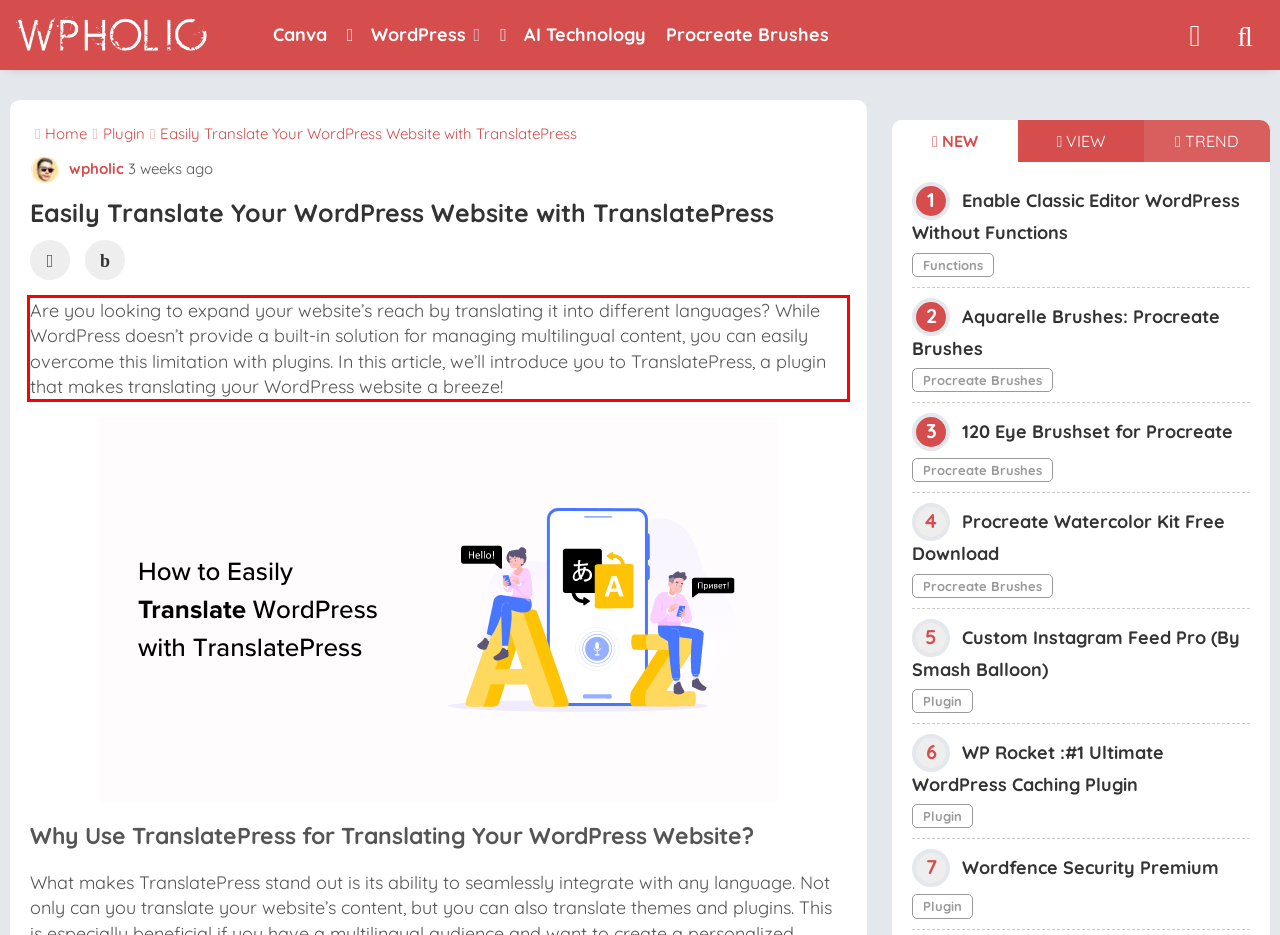You are given a webpage screenshot with a red bounding box around a UI element. Extract and generate the text inside this red bounding box.

Are you looking to expand your website’s reach by translating it into different languages? While WordPress doesn’t provide a built-in solution for managing multilingual content, you can easily overcome this limitation with plugins. In this article, we’ll introduce you to TranslatePress, a plugin that makes translating your WordPress website a breeze!